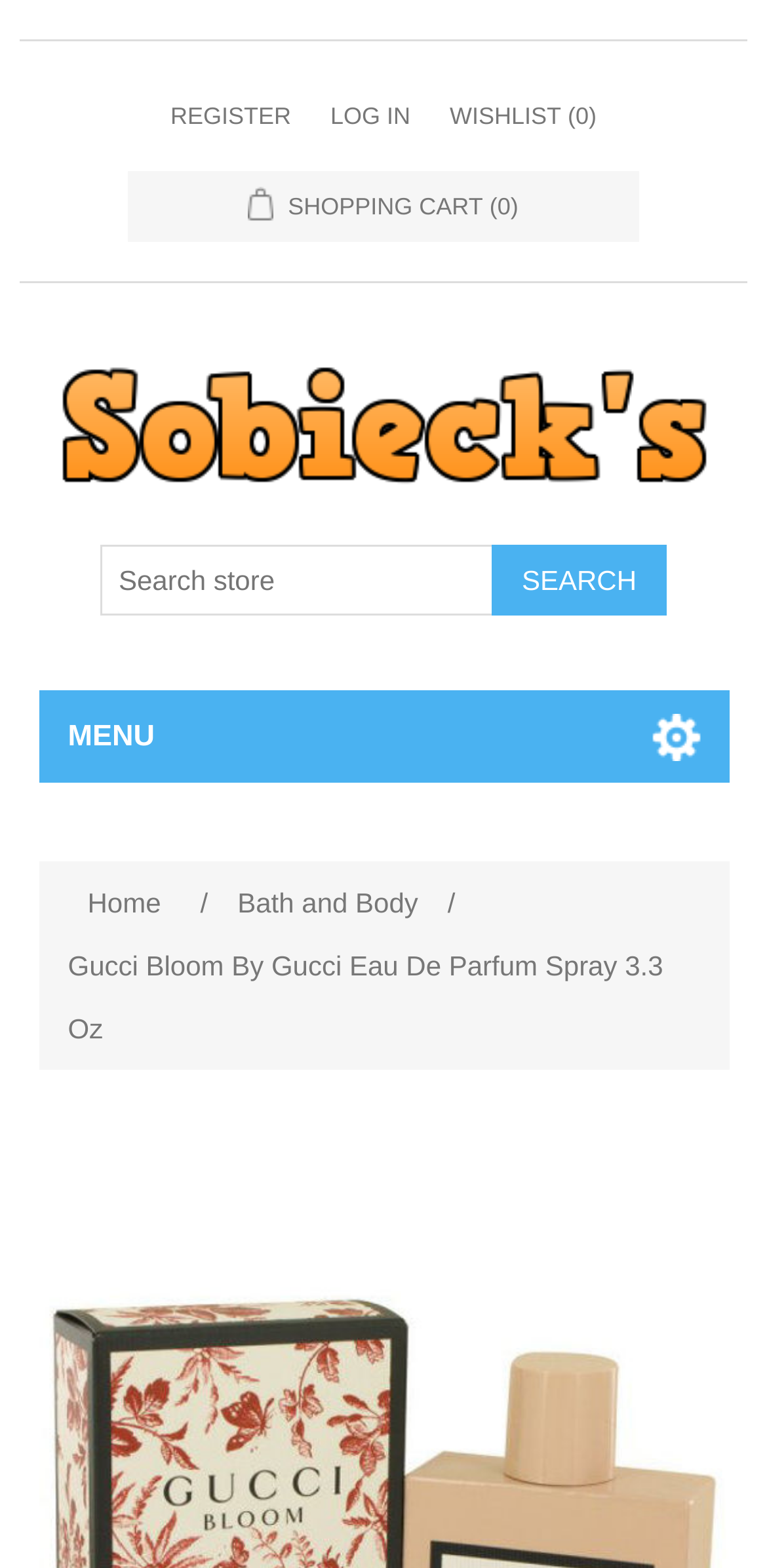Determine the bounding box coordinates of the target area to click to execute the following instruction: "go to the home page."

[0.101, 0.556, 0.223, 0.596]